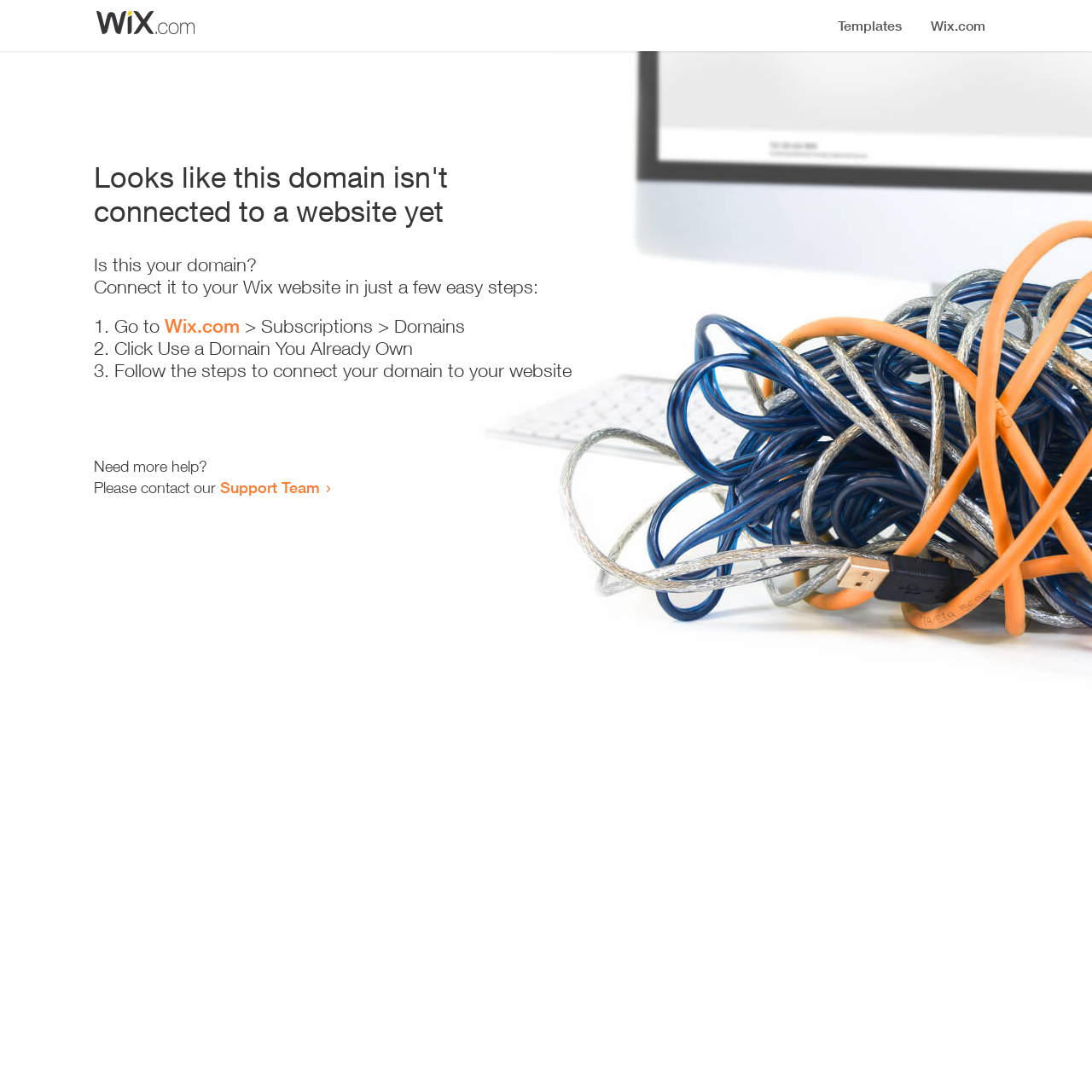From the given element description: "More", find the bounding box for the UI element. Provide the coordinates as four float numbers between 0 and 1, in the order [left, top, right, bottom].

None